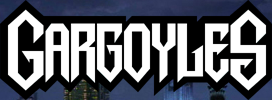Generate an elaborate caption for the given image.

The image prominently displays the title "GARGOYLES" in a bold, striking font suitable for a fan website dedicated to the animated series. The text is set against a dark background, emphasizing its graphic nature and capturing the attention of visitors. This design choice reflects the series' themes of mystery and fantasy, engaging fans of the show. The site serves as a hub for enthusiasts, providing content and discussions about the beloved characters and storylines from the "Gargoyles" series.